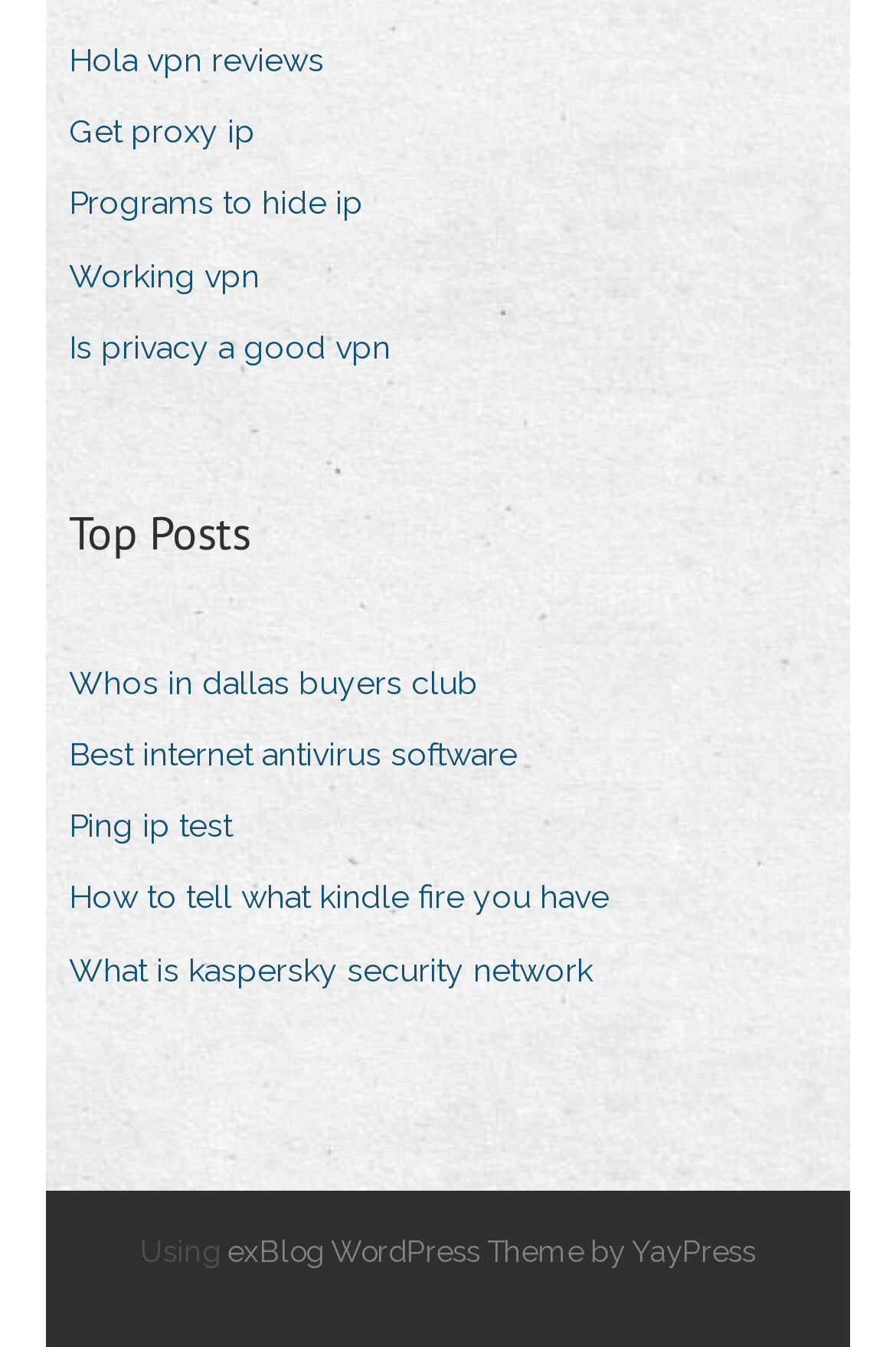Please specify the bounding box coordinates in the format (top-left x, top-left y, bottom-right x, bottom-right y), with values ranging from 0 to 1. Identify the bounding box for the UI component described as follows: EUSA election

None